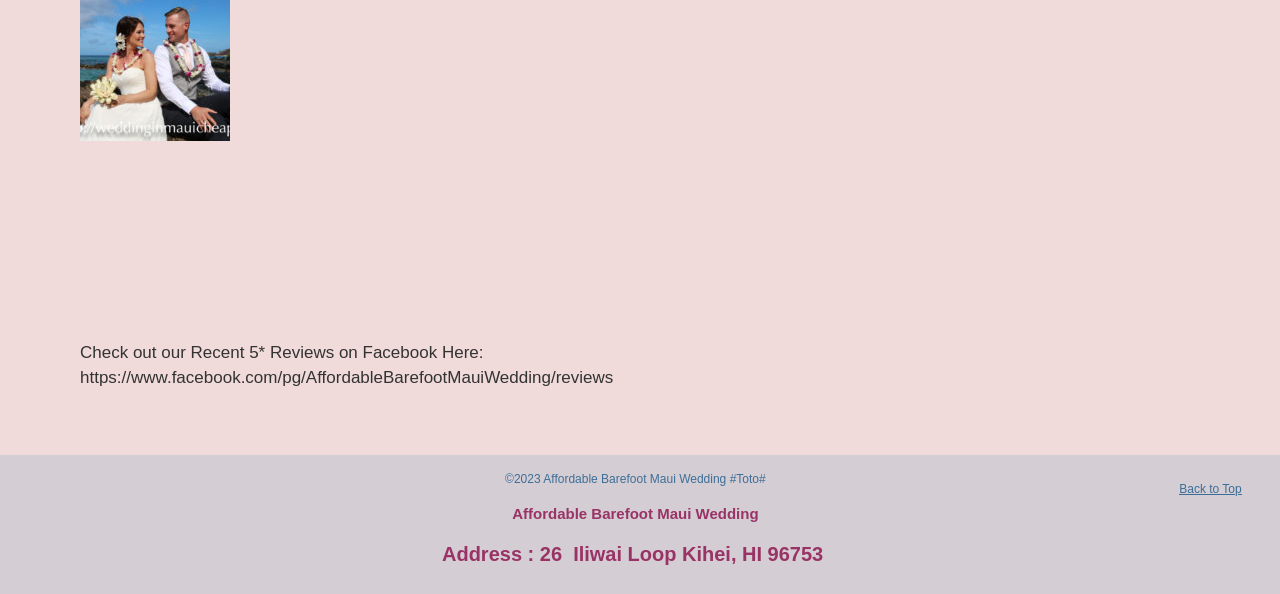Provide a single word or phrase answer to the question: 
What is the name of the wedding service?

Affordable Barefoot Maui Wedding